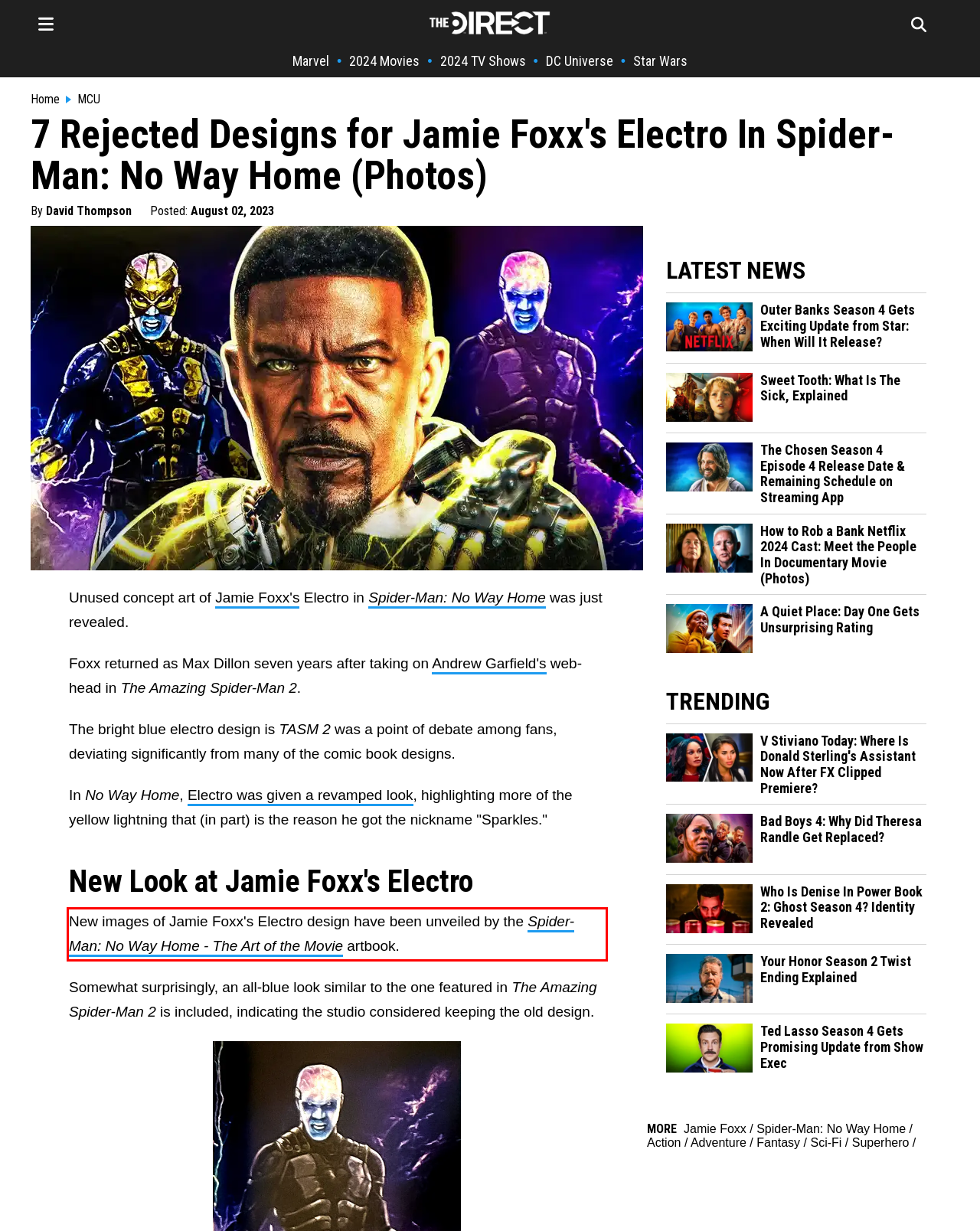Examine the webpage screenshot and use OCR to recognize and output the text within the red bounding box.

New images of Jamie Foxx's Electro design have been unveiled by the Spider-Man: No Way Home - The Art of the Movie artbook.